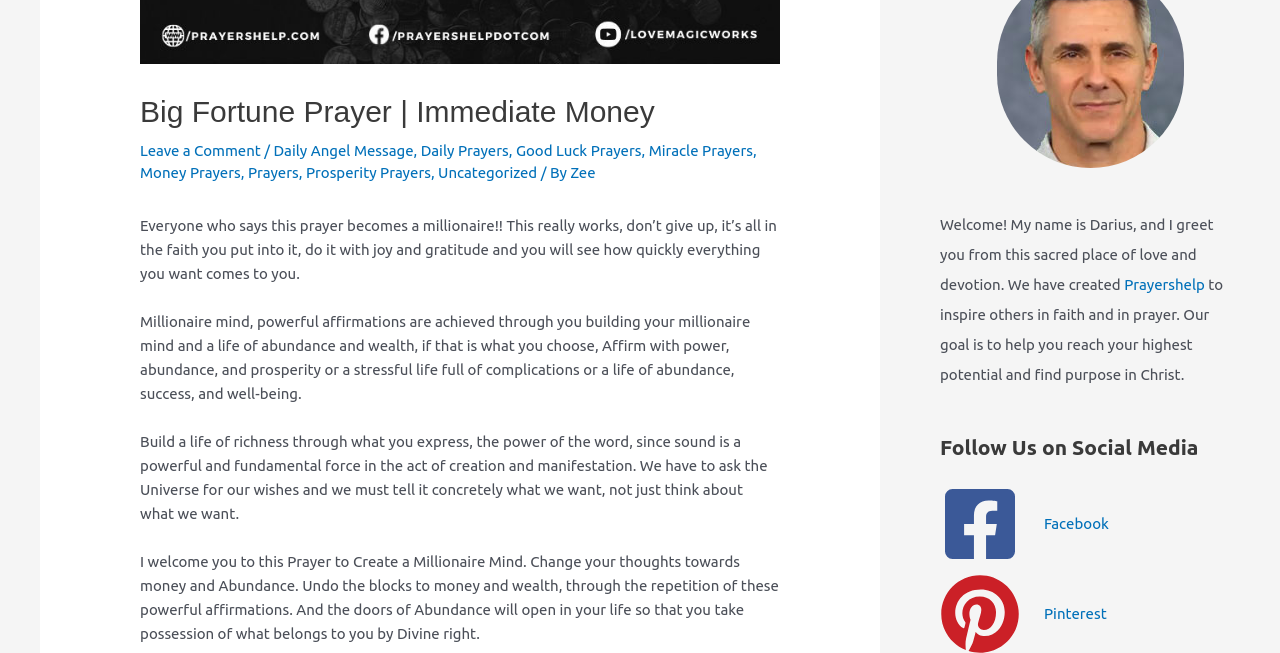Given the element description: "Daily Prayers", predict the bounding box coordinates of the UI element it refers to, using four float numbers between 0 and 1, i.e., [left, top, right, bottom].

[0.329, 0.218, 0.397, 0.244]